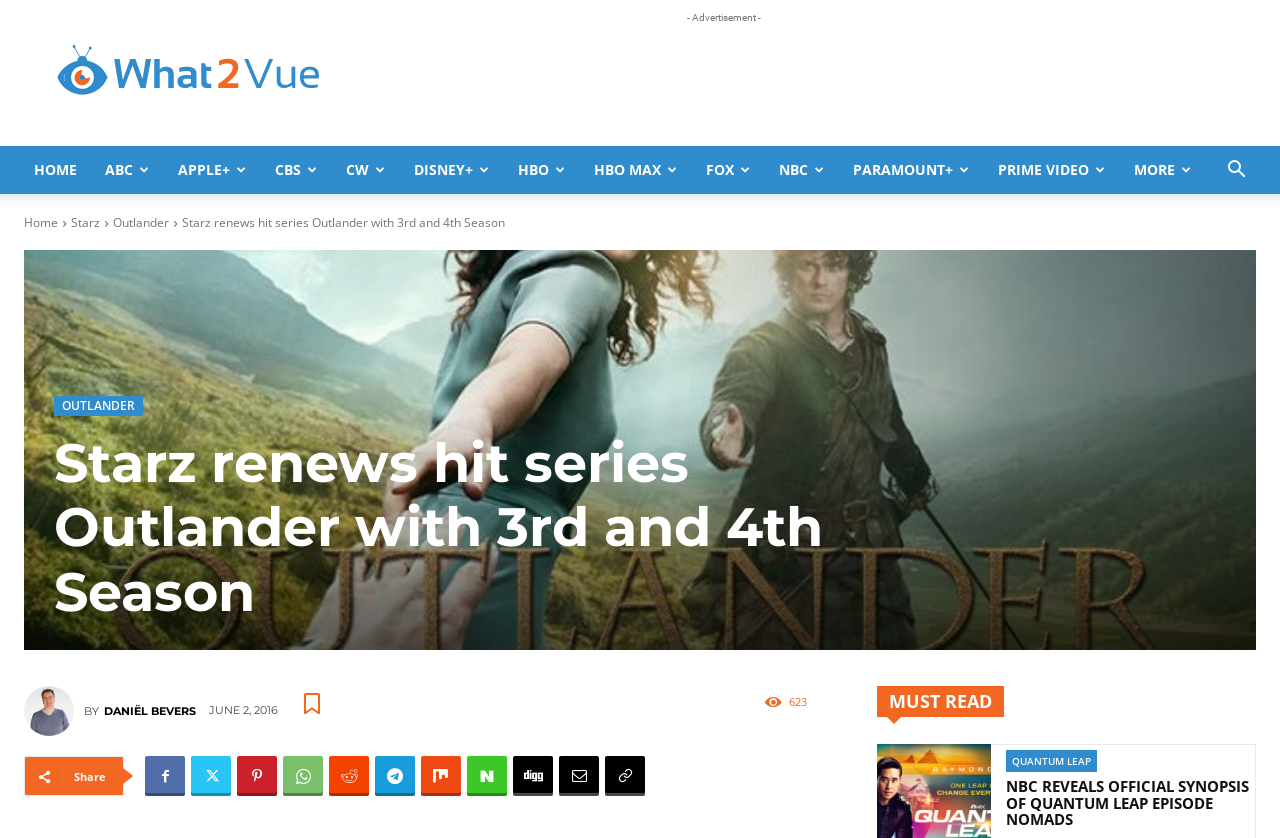Return the bounding box coordinates of the UI element that corresponds to this description: "Wix.com". The coordinates must be given as four float numbers in the range of 0 and 1, [left, top, right, bottom].

None